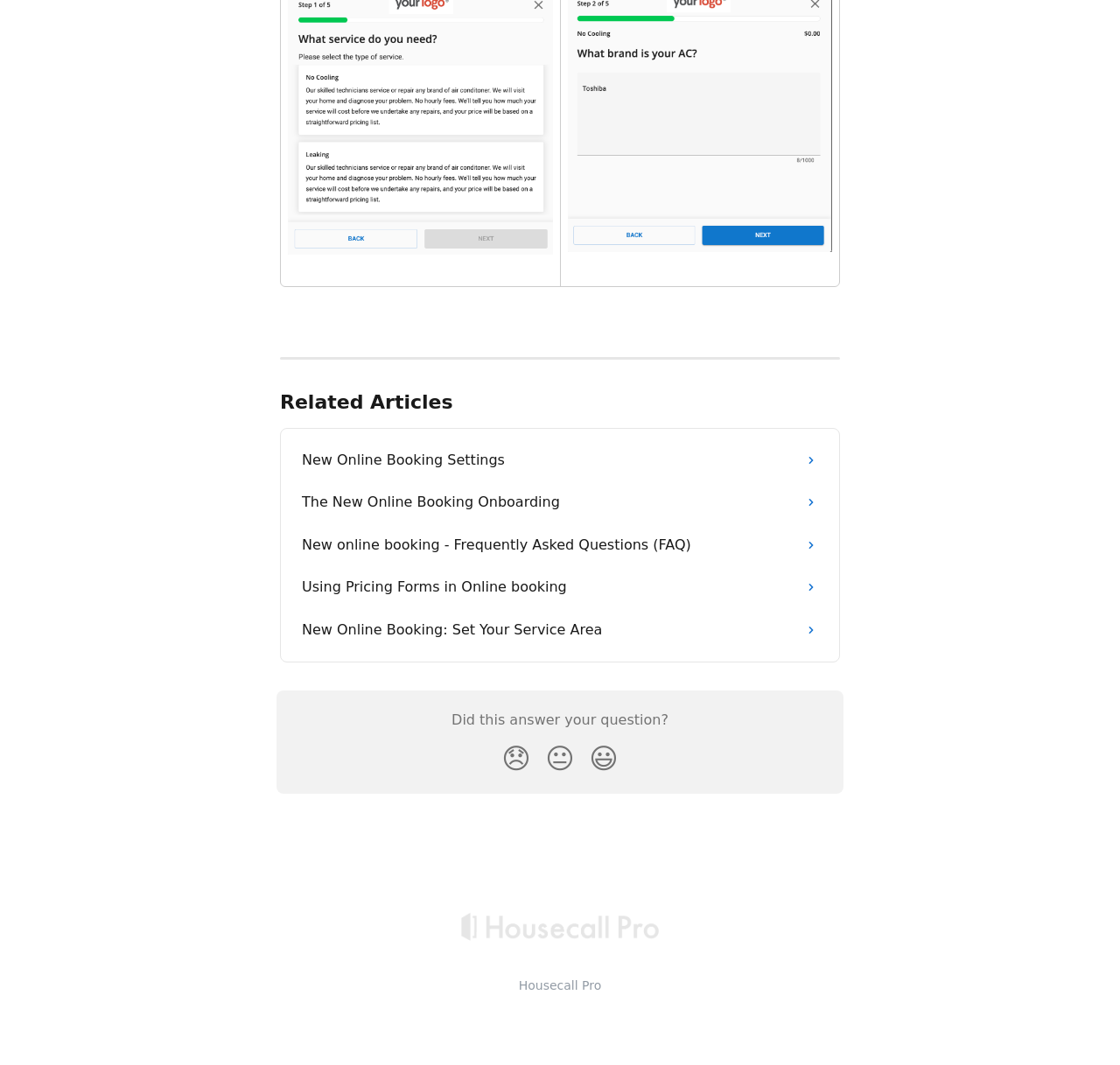Please provide the bounding box coordinate of the region that matches the element description: The New Online Booking Onboarding. Coordinates should be in the format (top-left x, top-left y, bottom-right x, bottom-right y) and all values should be between 0 and 1.

[0.26, 0.452, 0.74, 0.492]